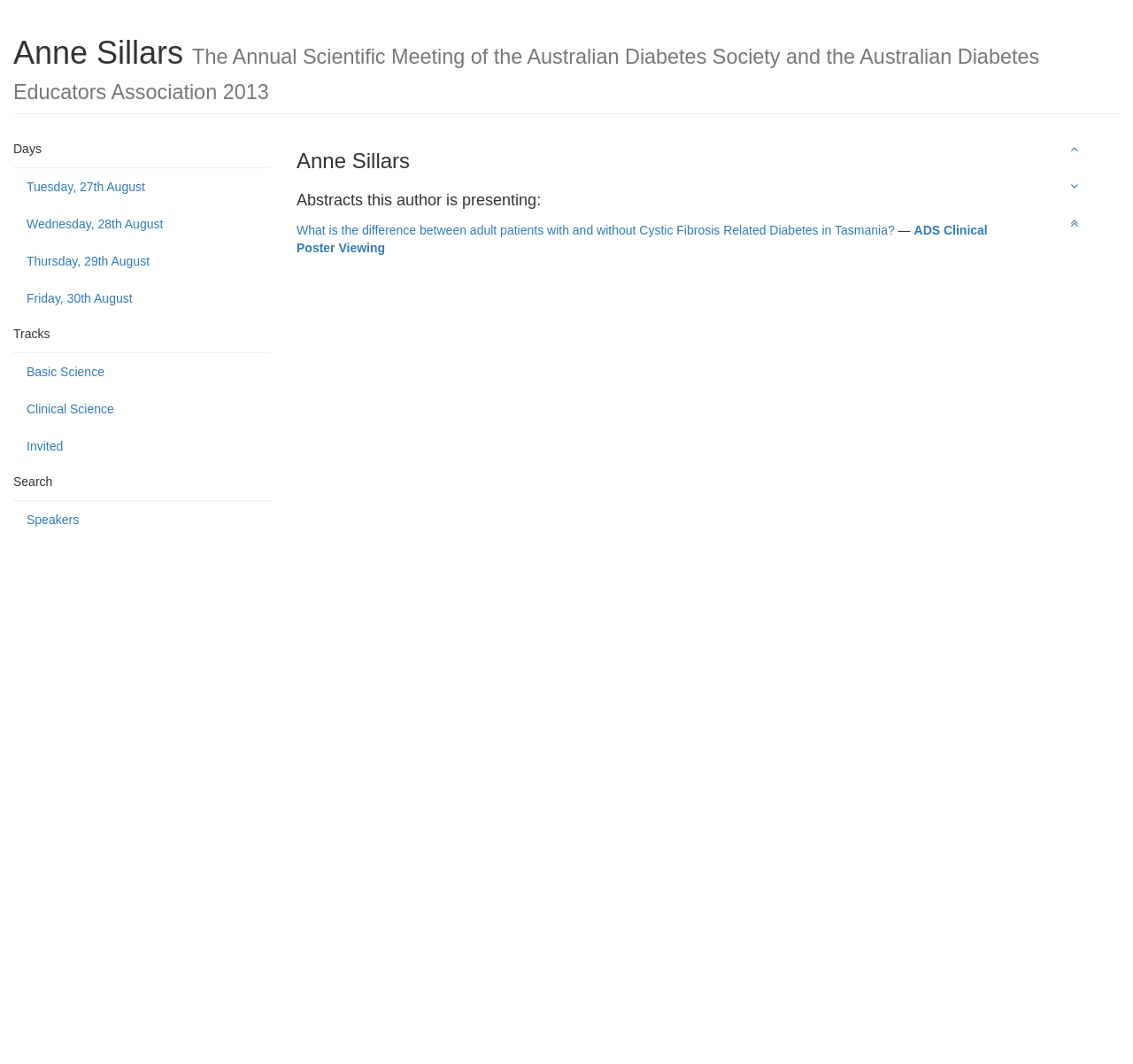Answer briefly with one word or phrase:
What is the event name mentioned on the webpage?

Annual Scientific Meeting